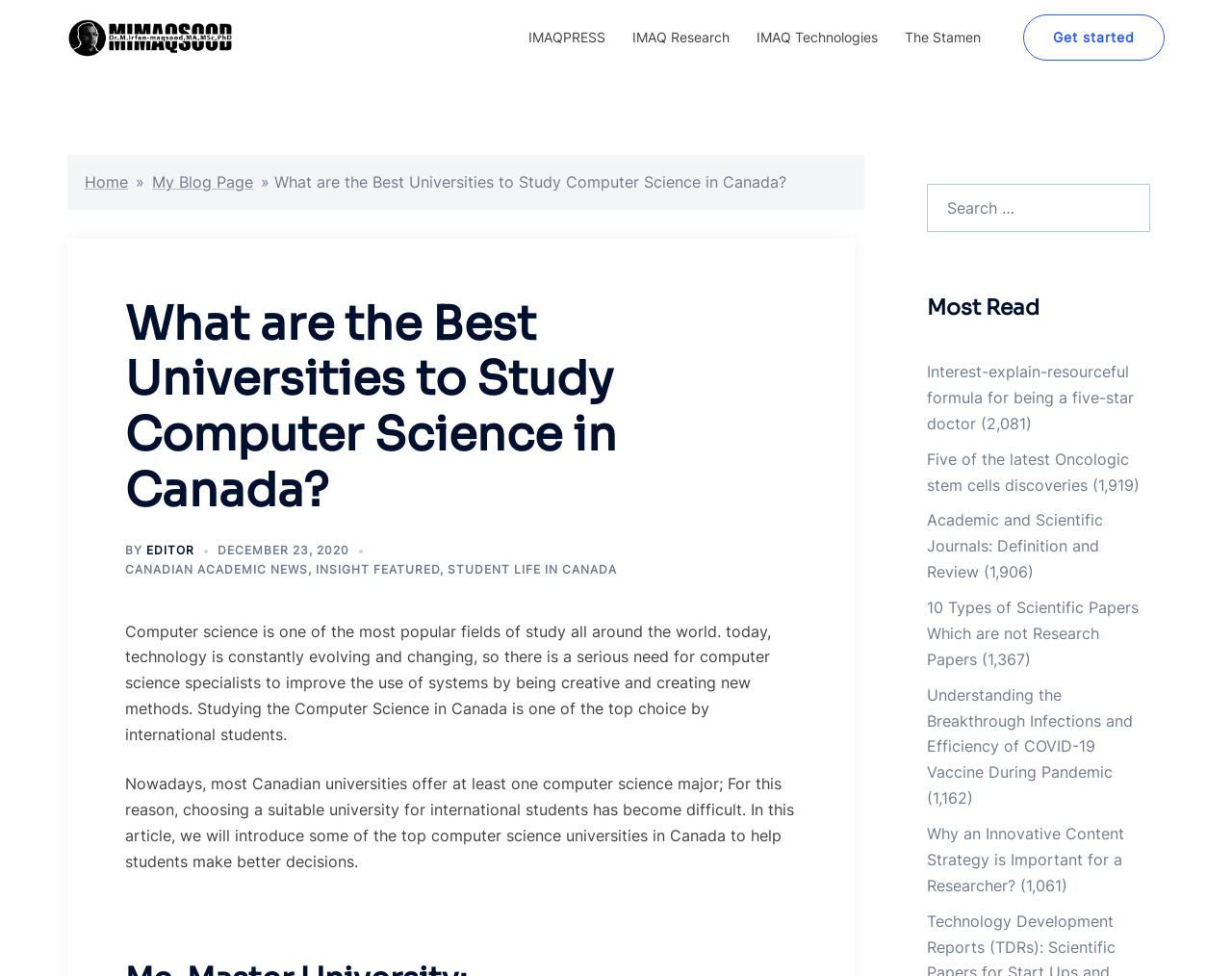Determine the bounding box coordinates of the region I should click to achieve the following instruction: "Search for something". Ensure the bounding box coordinates are four float numbers between 0 and 1, i.e., [left, top, right, bottom].

[0.752, 0.188, 0.934, 0.243]